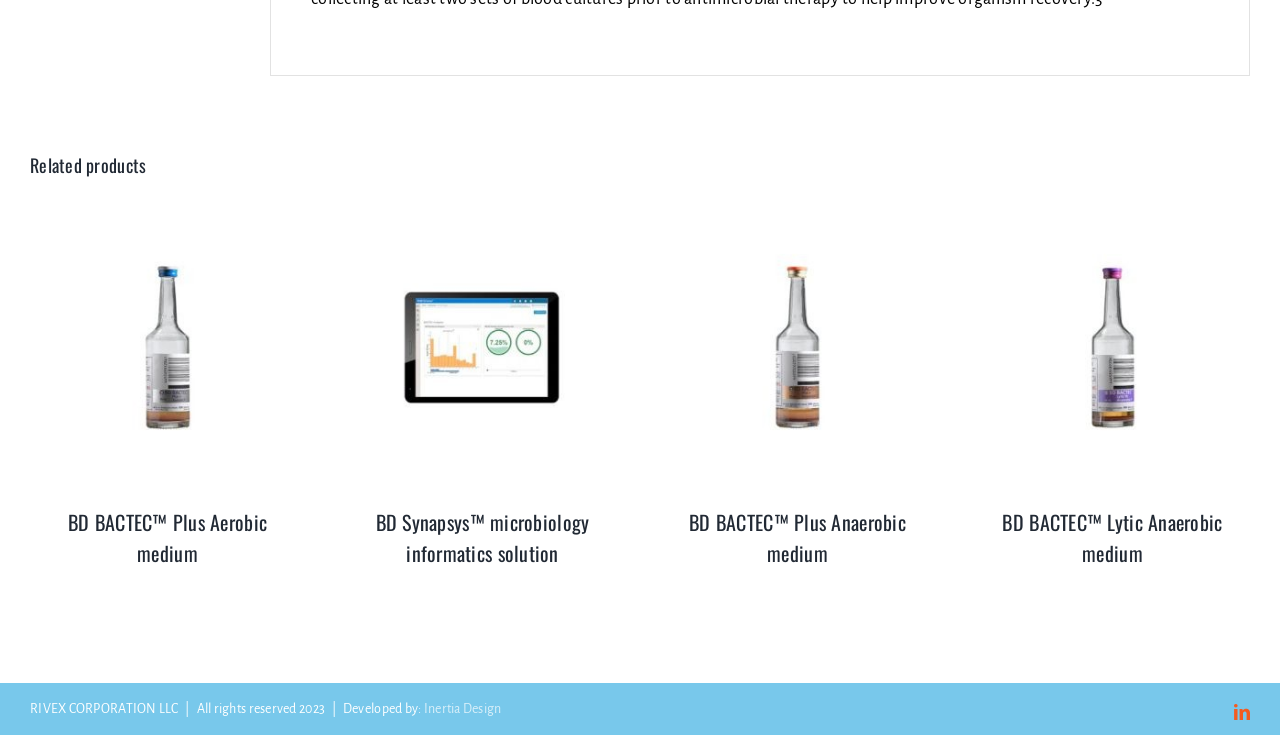Please answer the following question using a single word or phrase: What is the name of the company at the bottom of the page?

RIVEX CORPORATION LLC